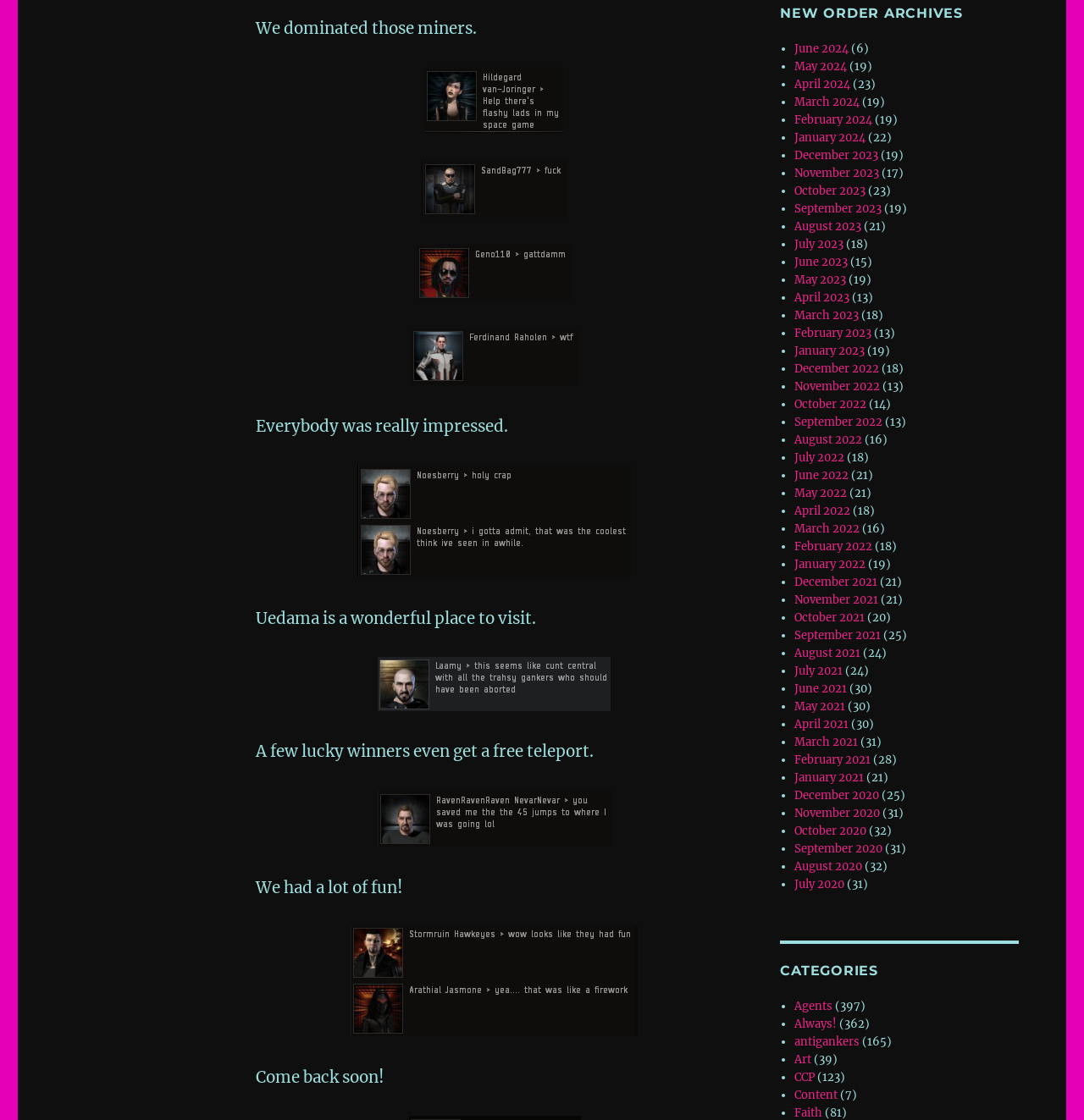How many links are available in the archives?
Identify the answer in the screenshot and reply with a single word or phrase.

24